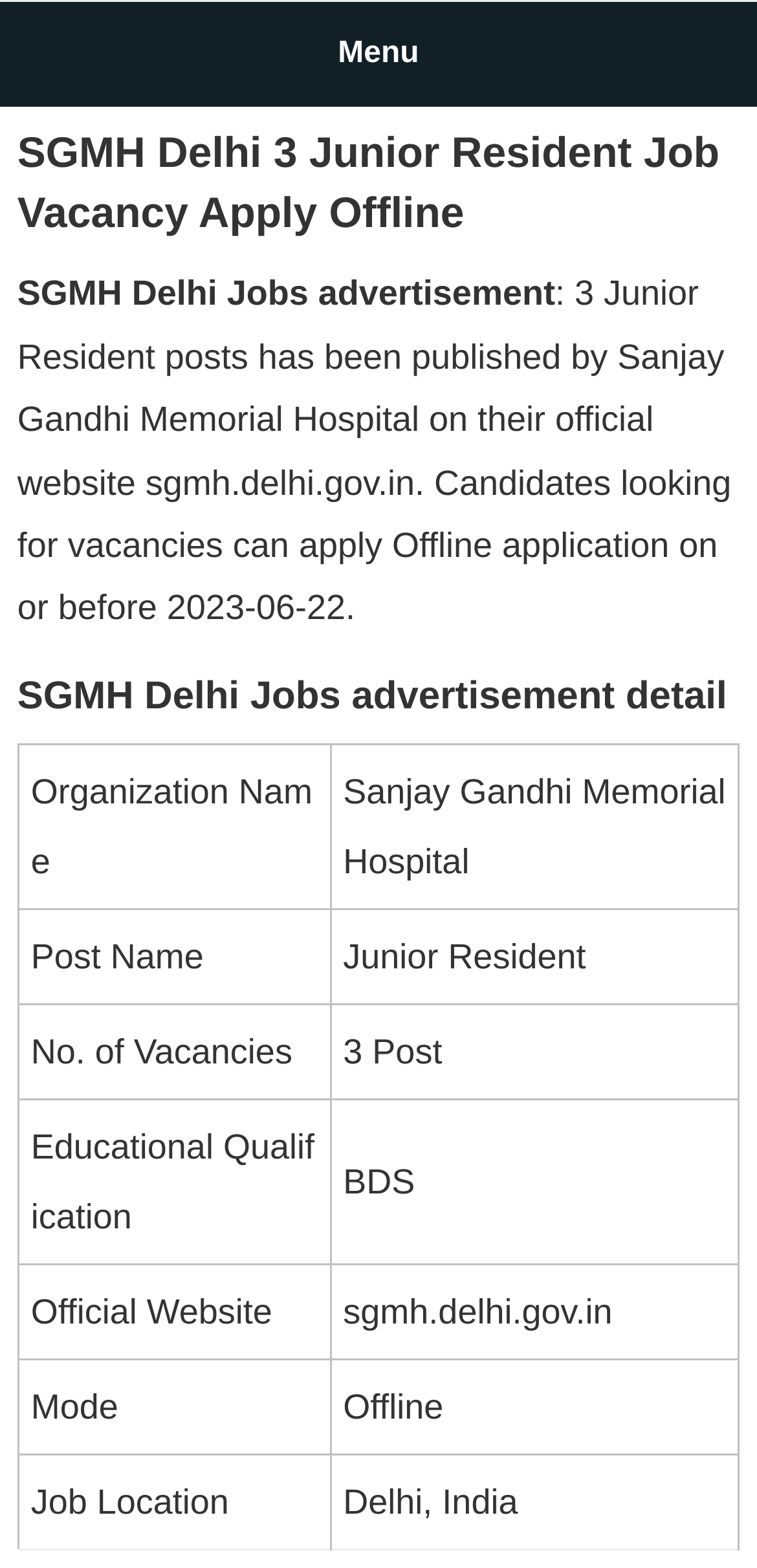Answer the question below using just one word or a short phrase: 
What is the last date to apply for the job?

2023-06-22